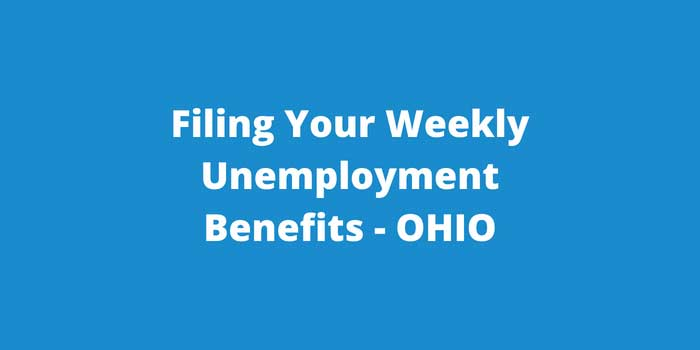What is the topic of the image?
Please answer the question as detailed as possible.

The title 'Filing Your Weekly Unemployment Benefits - OHIO' suggests that the topic of the image is related to unemployment benefits, specifically in the state of Ohio, which is further supported by the context of the image serving as an introductory guide for users navigating the process of filing weekly claims.